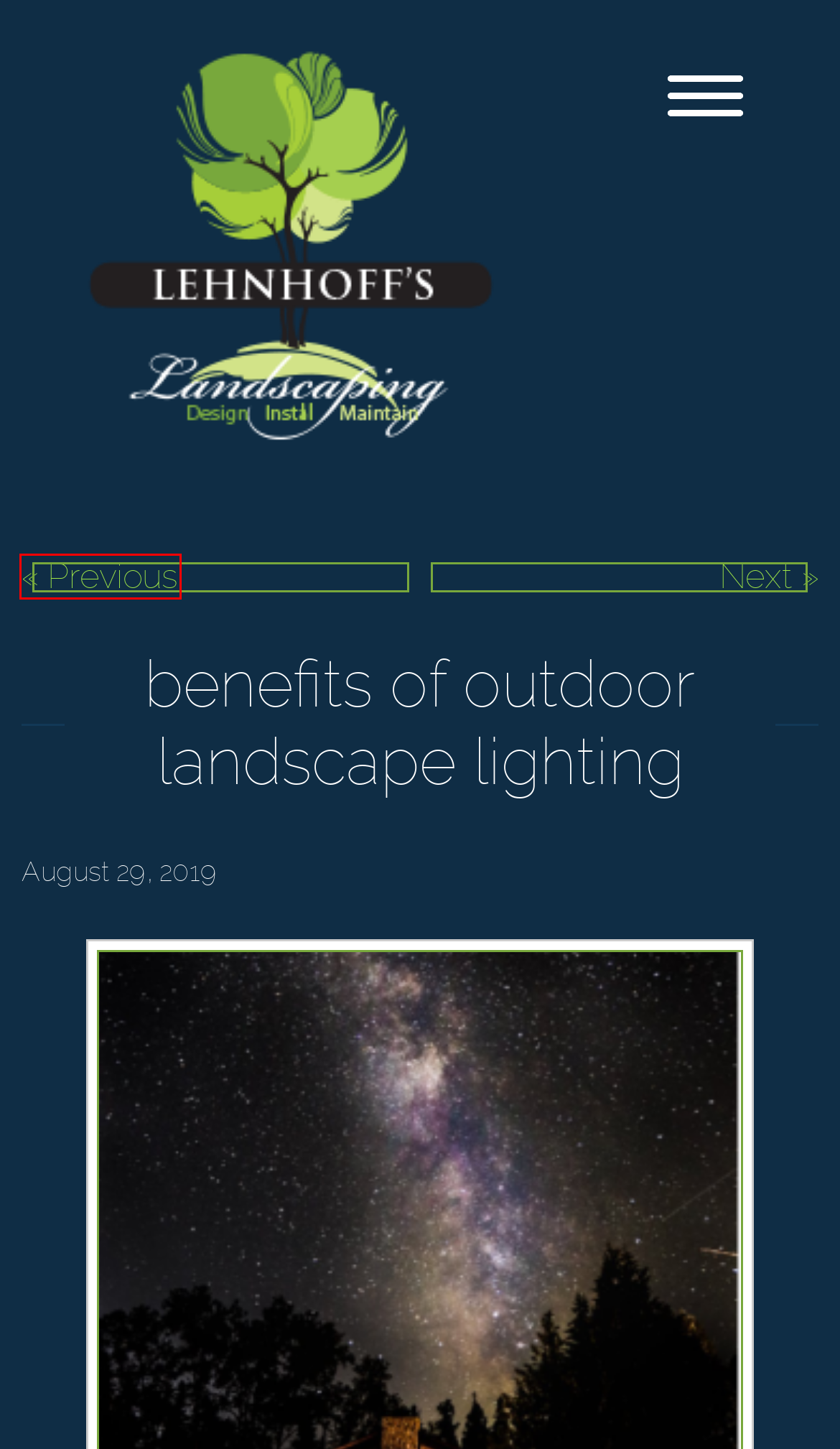Consider the screenshot of a webpage with a red bounding box and select the webpage description that best describes the new page that appears after clicking the element inside the red box. Here are the candidates:
A. Three Reasons You Should Have Outdoor Lighting Installed - Lehnhoff's Landscaping
B. Why You Should Hire Commercial Snow Removal Services - Lehnhoff's Landscaping
C. Residential Property Management Services | Landscaping Maintenance Contractor
D. Choose The Best Landscape Contractor With These Five Tips - Lehnhoff's Landscaping
E. How Do I Choose a Landscape Contractor? - Lehnhoff's Landscaping
F. Service Areas - Lehnhoff's Landscaping
G. 4 Benefits Of Adding Retaining Walls to Your Landscape - Lehnhoff's Landscaping
H. Commercial Property Management Services | Baltimore, Howard County, Anne Arundel County

D